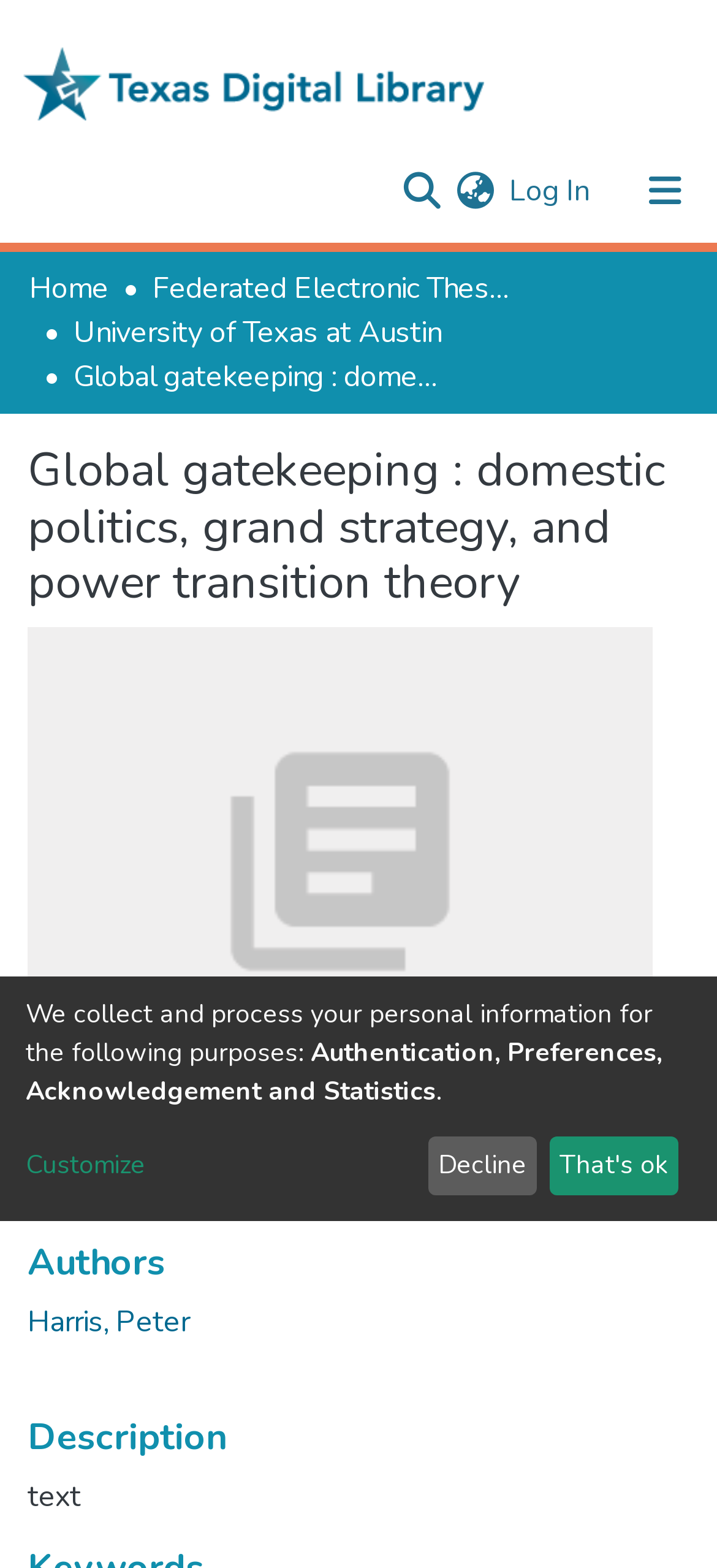Highlight the bounding box coordinates of the element you need to click to perform the following instruction: "Log in to the system."

[0.705, 0.109, 0.826, 0.135]